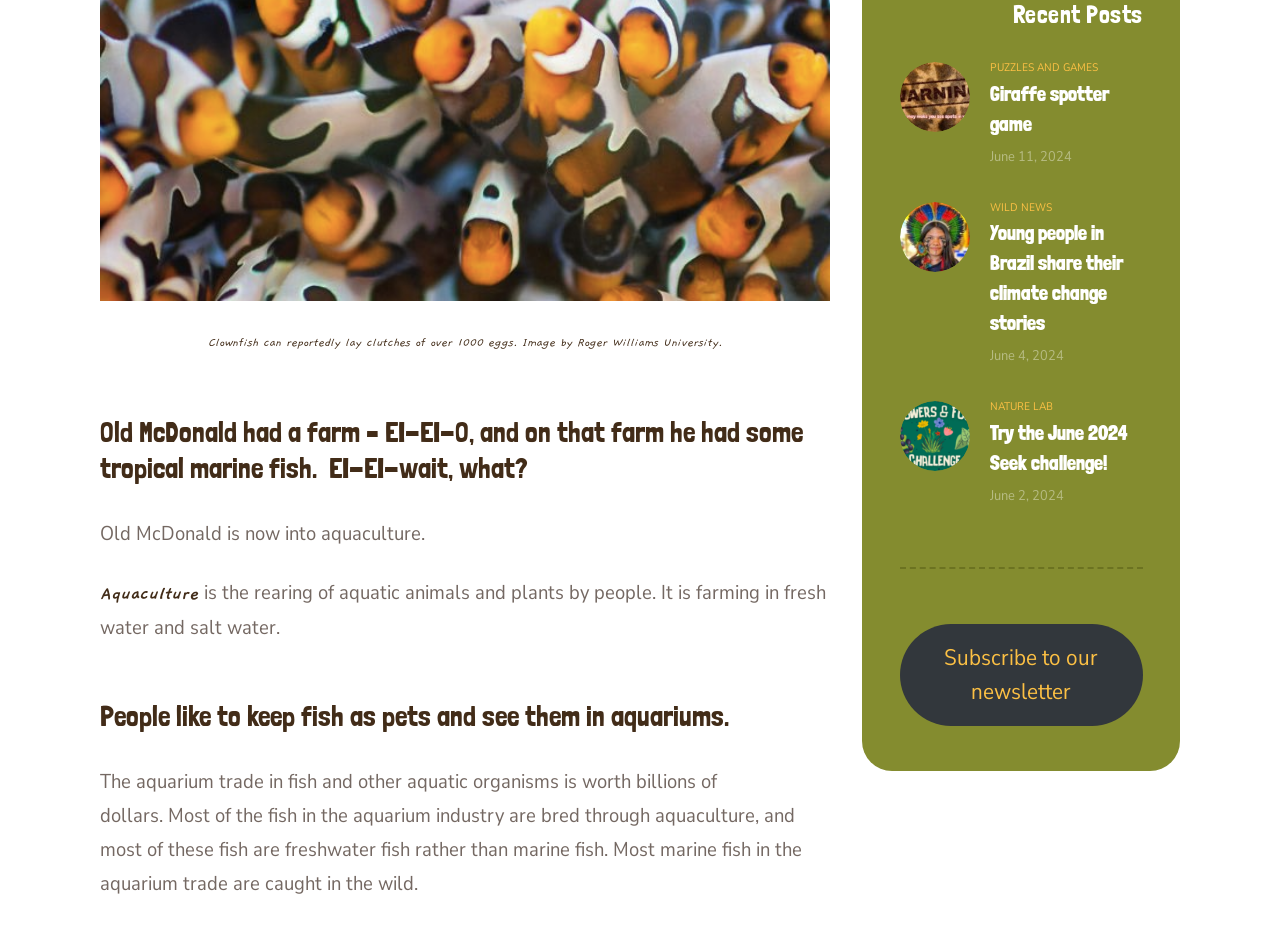Locate the bounding box for the described UI element: "June 4, 2024". Ensure the coordinates are four float numbers between 0 and 1, formatted as [left, top, right, bottom].

[0.773, 0.369, 0.831, 0.389]